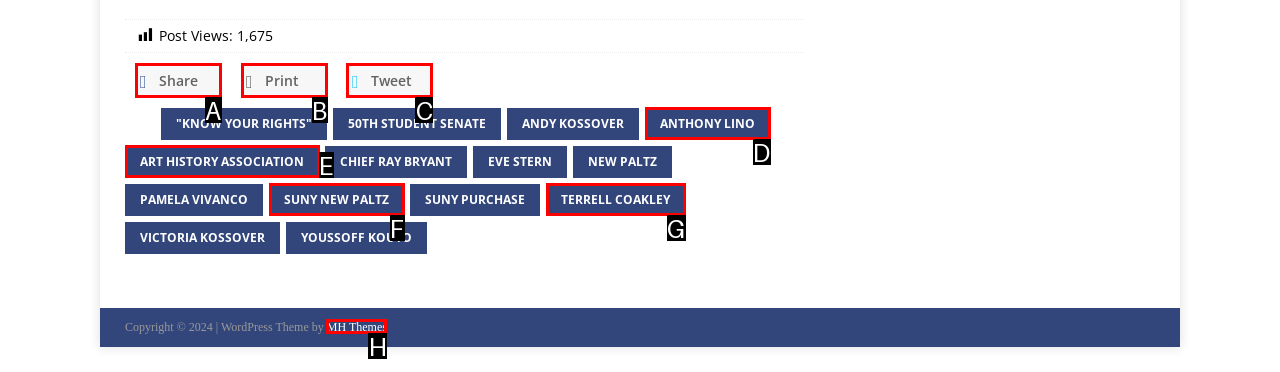Select the HTML element that should be clicked to accomplish the task: Tweet about this Reply with the corresponding letter of the option.

C